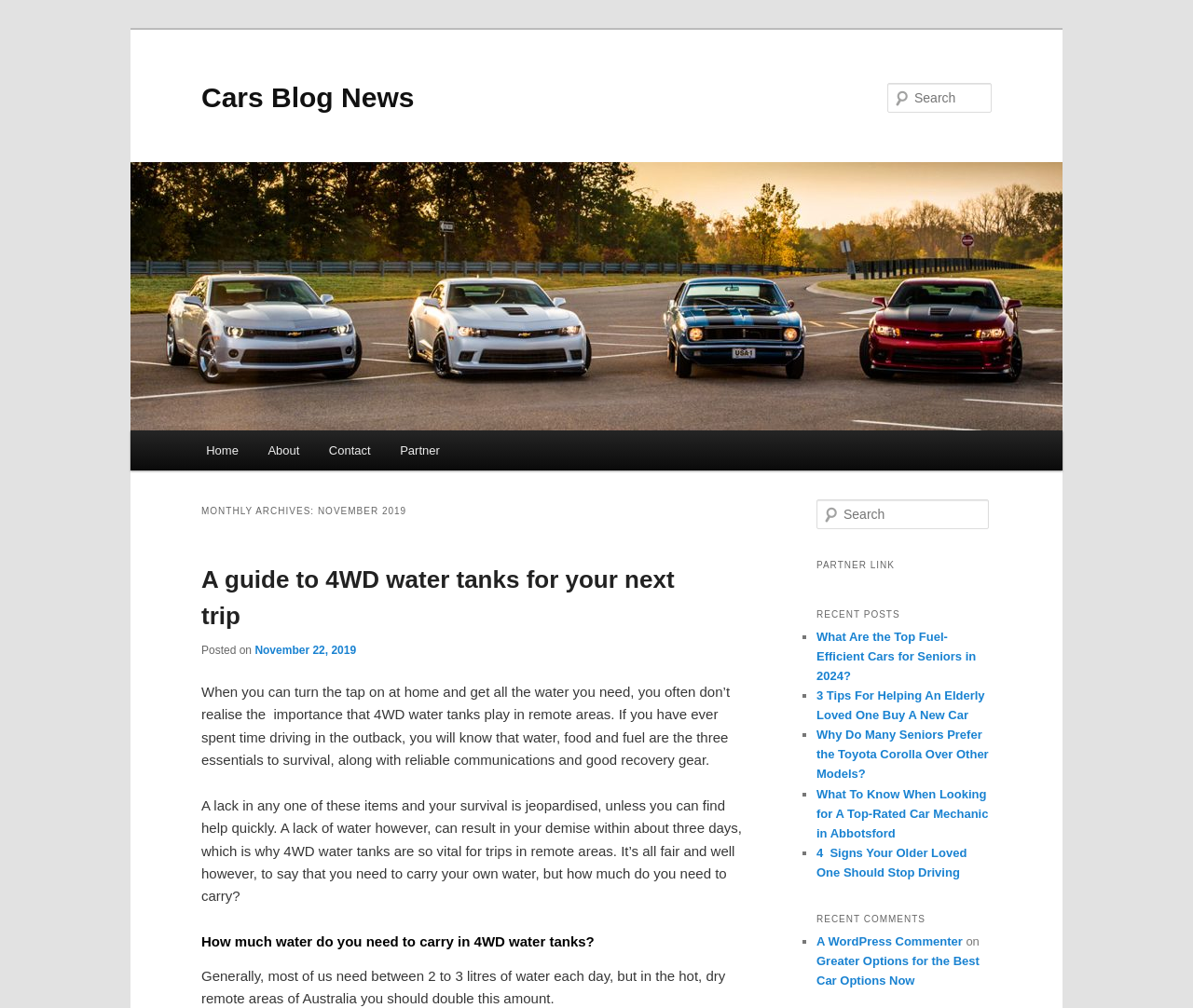What is the purpose of the search box?
Give a detailed explanation using the information visible in the image.

The search box is provided on the webpage, allowing users to search for specific content within the website, making it easier for them to find relevant information.